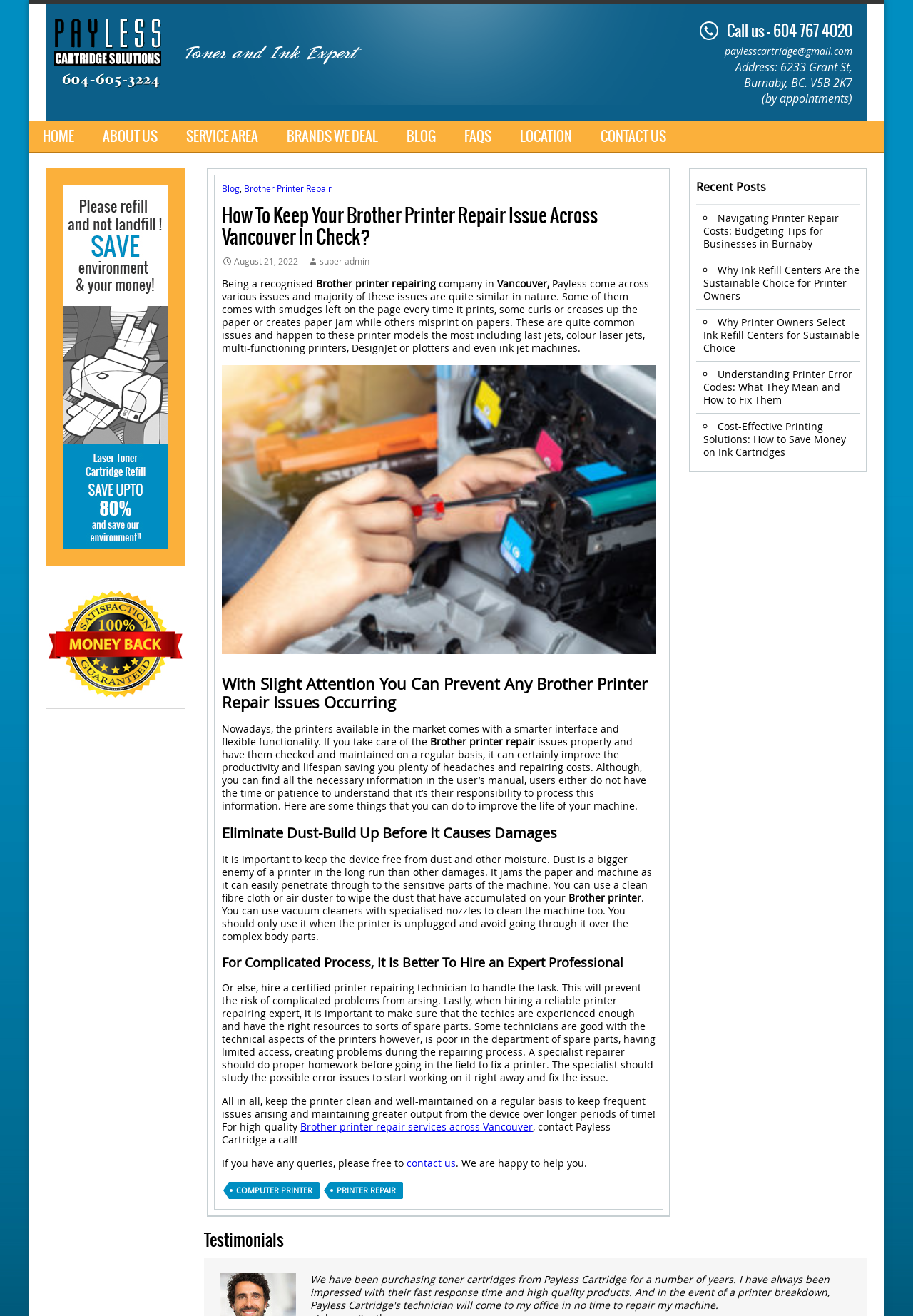What is the purpose of the article?
Please provide an in-depth and detailed response to the question.

The article aims to provide tips and advice on how to maintain Brother printers, prevent common issues, and improve the lifespan of the printer, thereby saving users from frequent repairing costs and headaches.